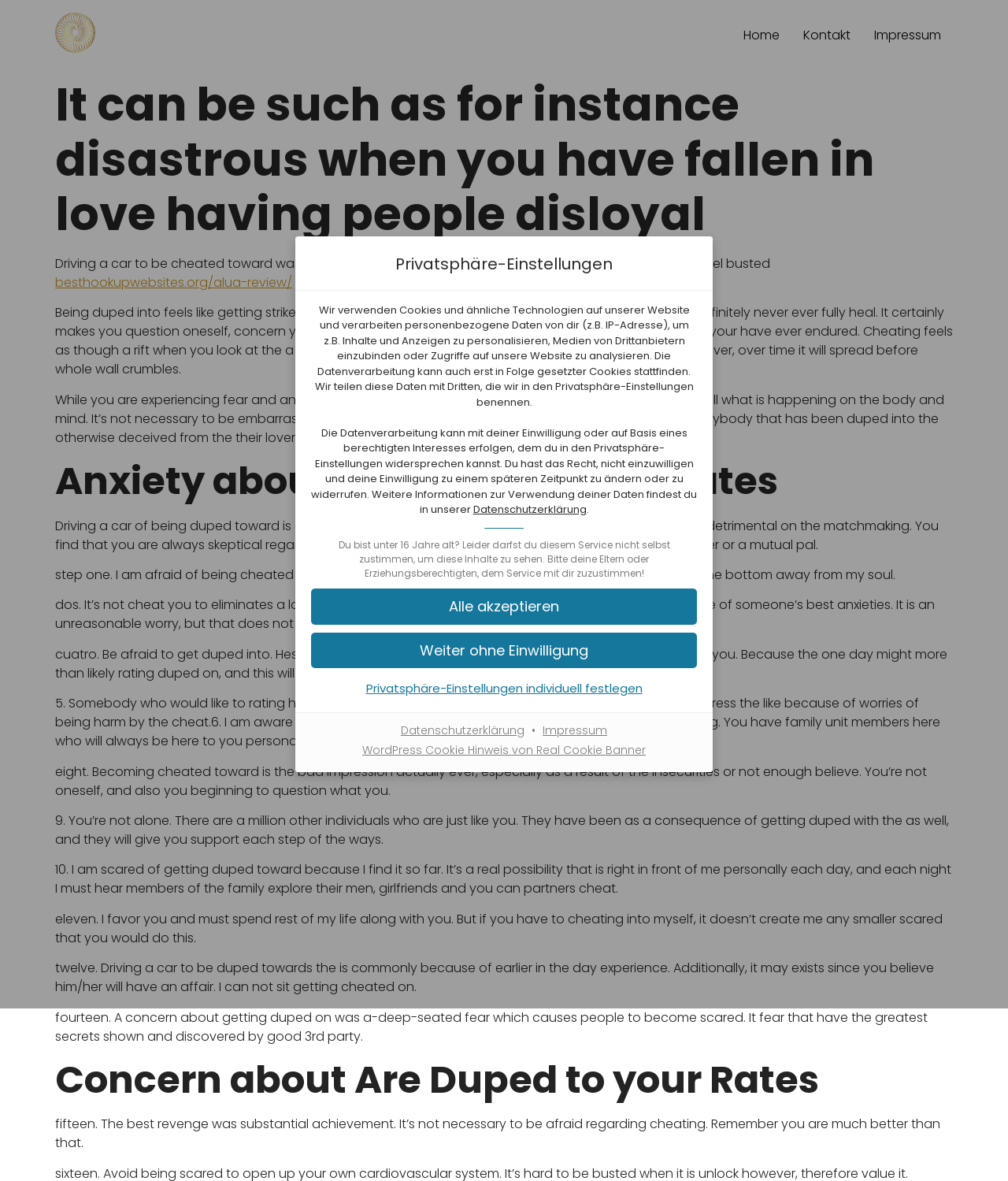Determine the bounding box coordinates of the clickable element necessary to fulfill the instruction: "Read data protection declaration". Provide the coordinates as four float numbers within the 0 to 1 range, i.e., [left, top, right, bottom].

[0.469, 0.425, 0.582, 0.438]